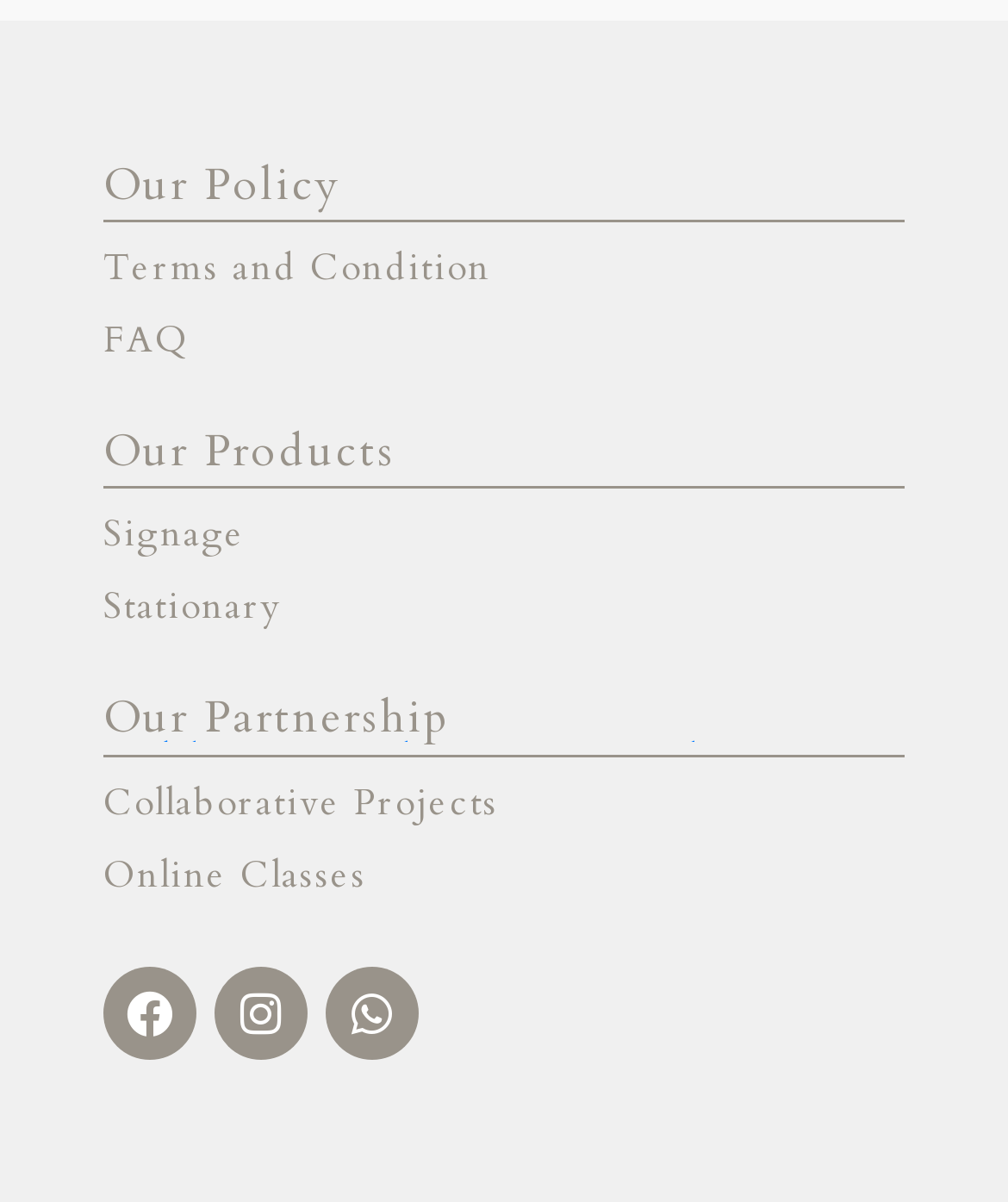Find the bounding box of the web element that fits this description: "Ach Tax Products Pe1".

None